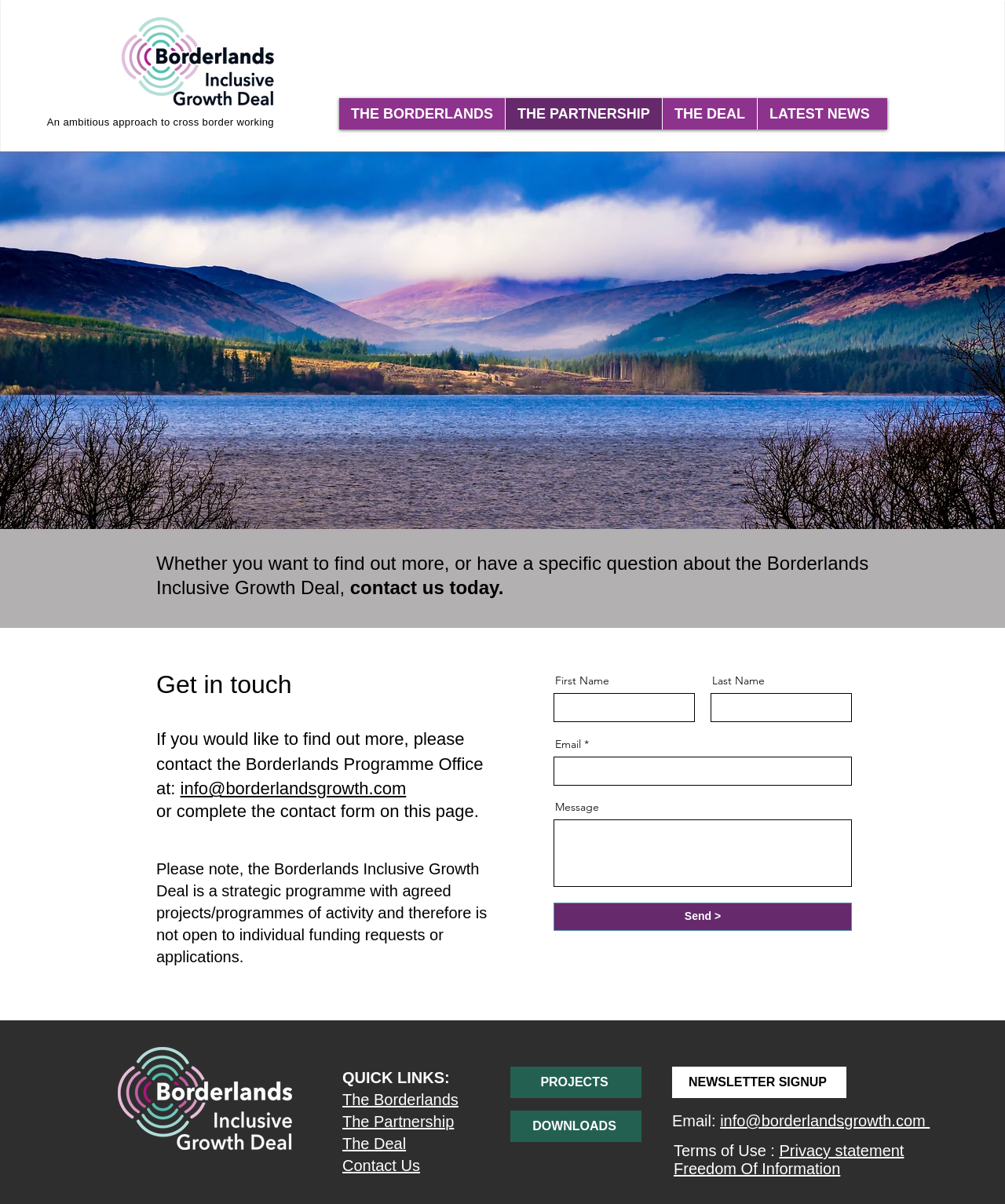Give a concise answer of one word or phrase to the question: 
What is the purpose of the contact form?

To find out more or ask a question